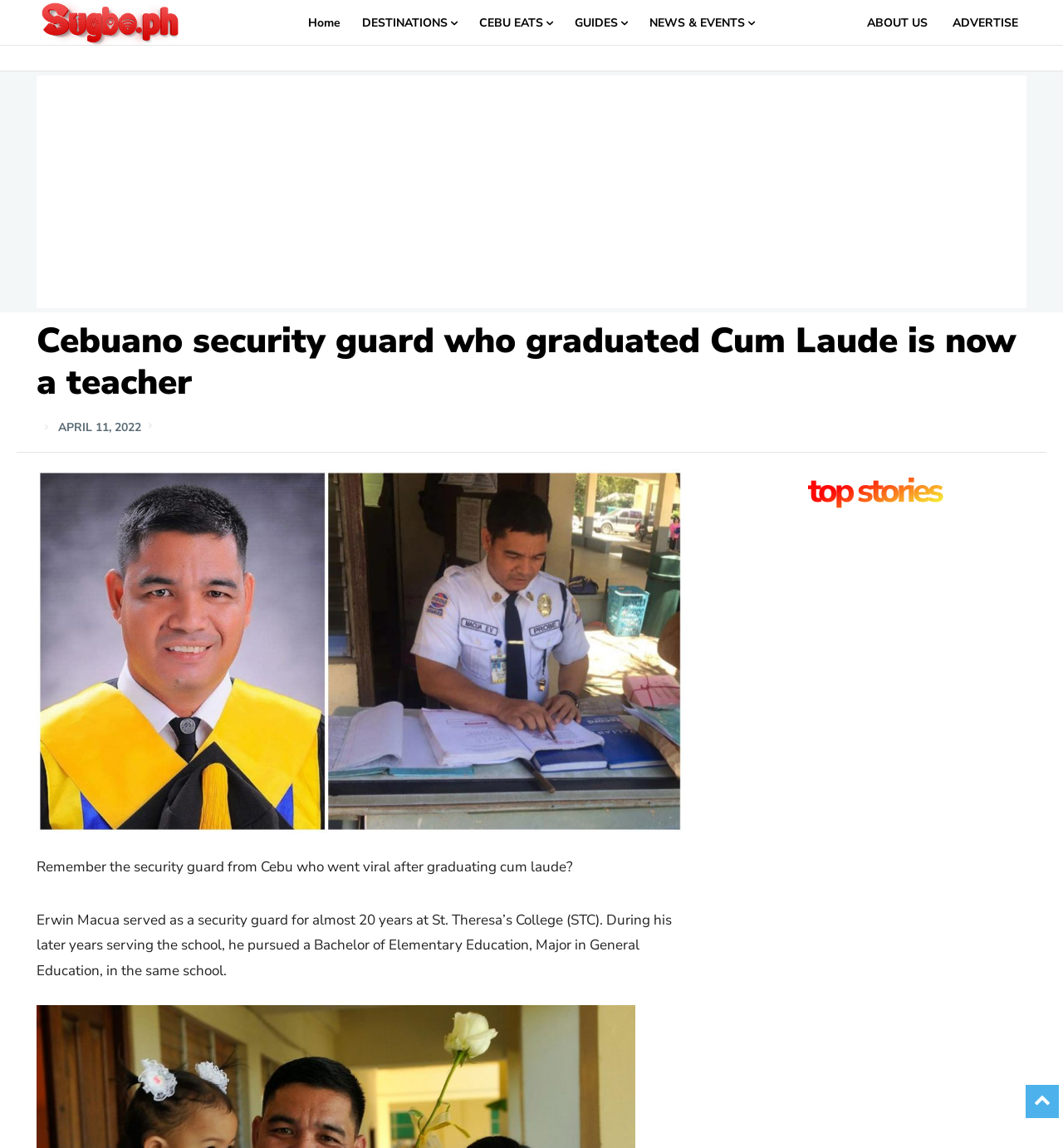Provide the bounding box coordinates for the UI element that is described by this text: "CEBU EATS". The coordinates should be in the form of four float numbers between 0 and 1: [left, top, right, bottom].

[0.443, 0.001, 0.528, 0.04]